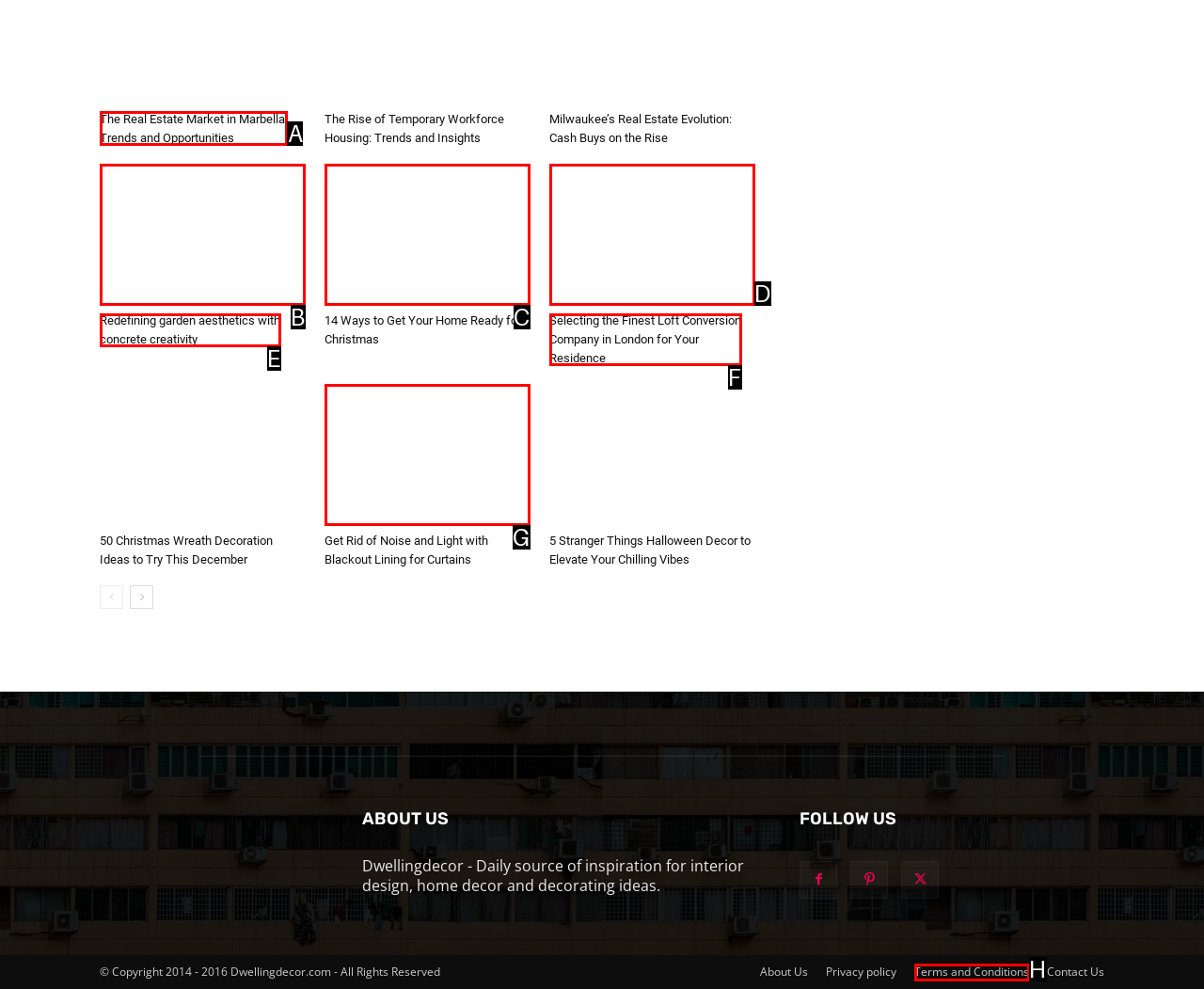Select the right option to accomplish this task: Click on the link to read about the real estate market in Marbella. Reply with the letter corresponding to the correct UI element.

A